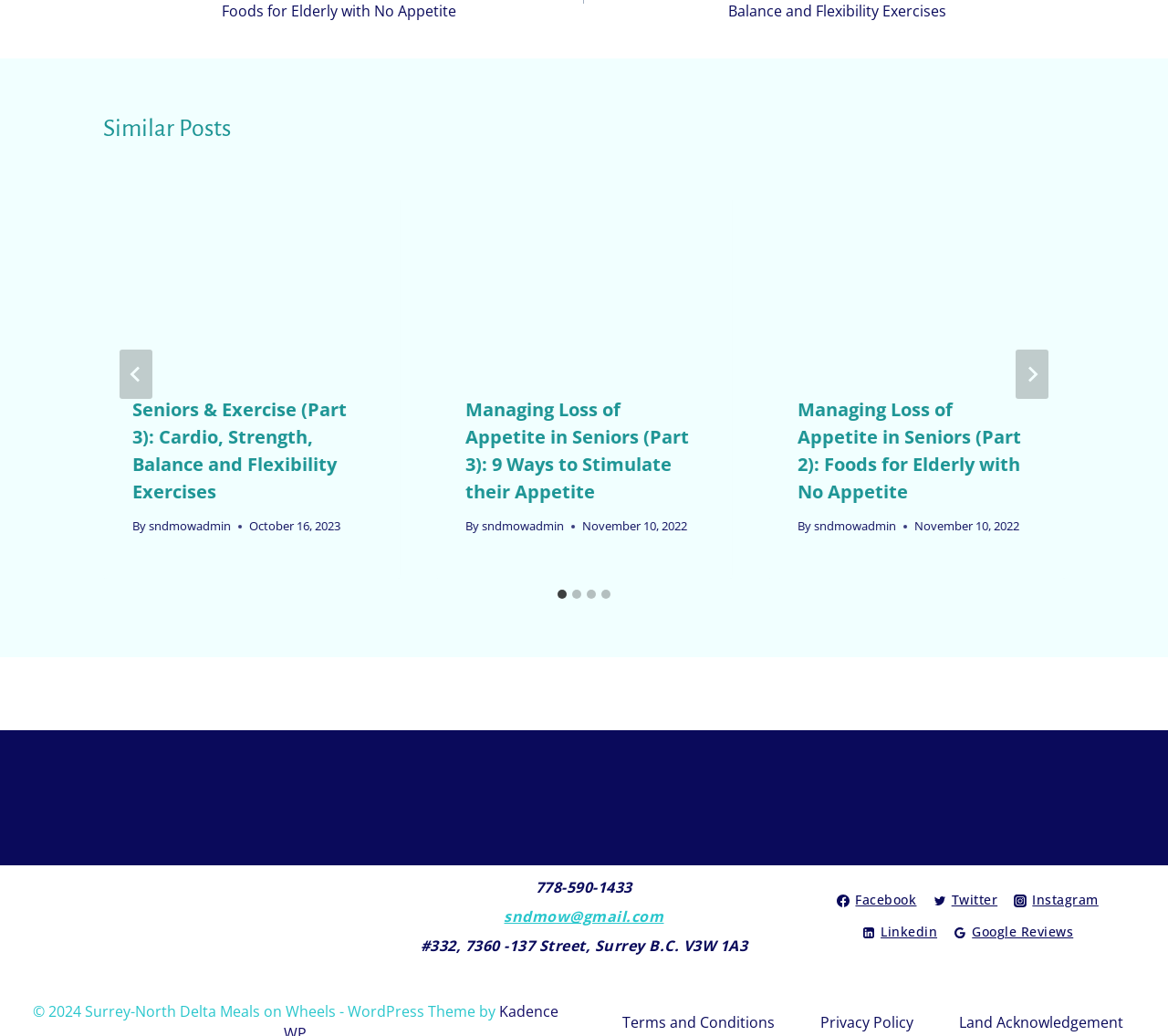Specify the bounding box coordinates of the area to click in order to follow the given instruction: "Contact via 'sndmow@gmail.com'."

[0.432, 0.875, 0.568, 0.894]